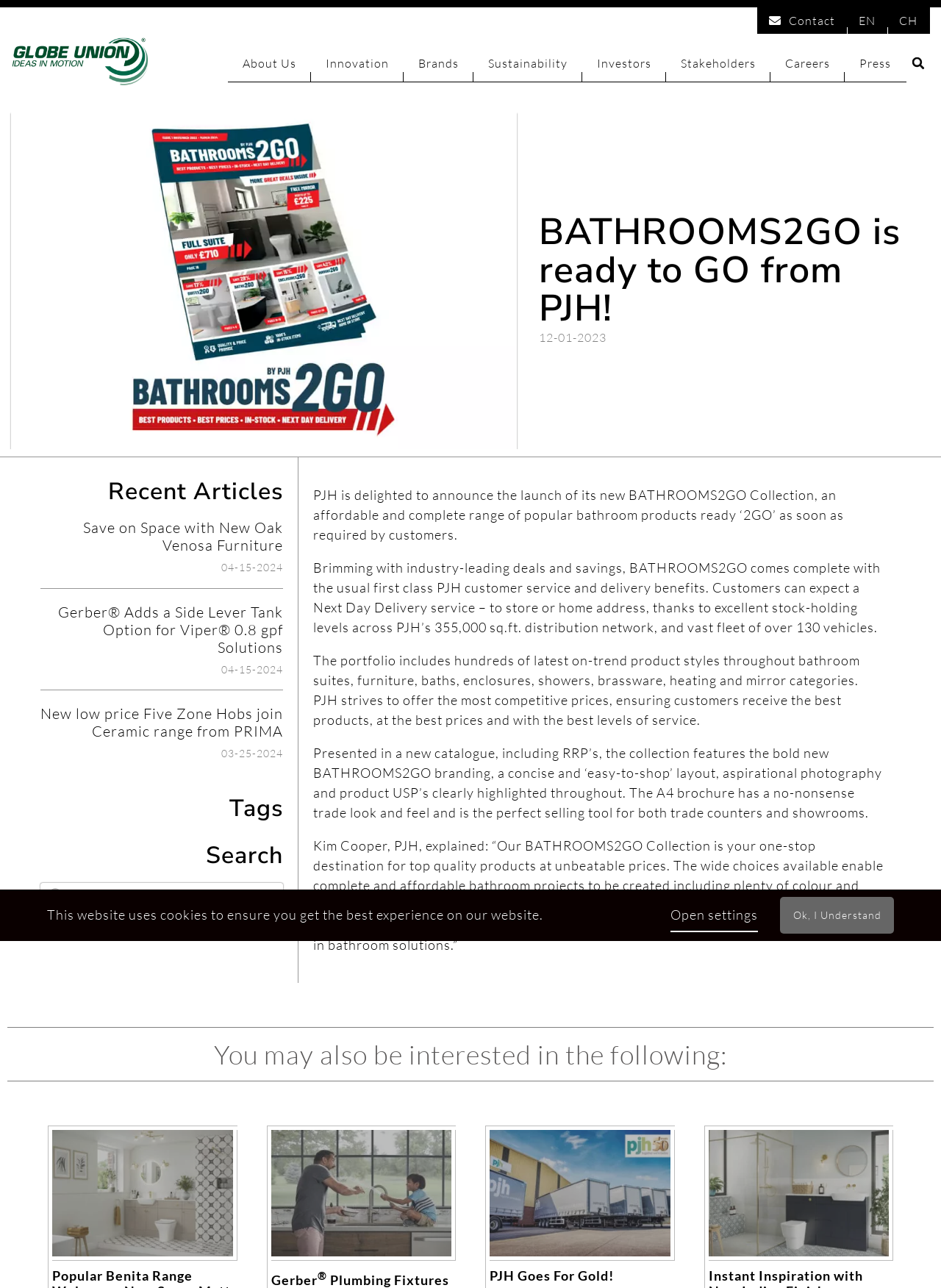How many product styles are included in the BATHROOMS2GO portfolio?
Could you please answer the question thoroughly and with as much detail as possible?

The webpage states that the portfolio includes hundreds of latest on-trend product styles throughout bathroom suites, furniture, baths, enclosures, showers, brassware, heating, and mirror categories.